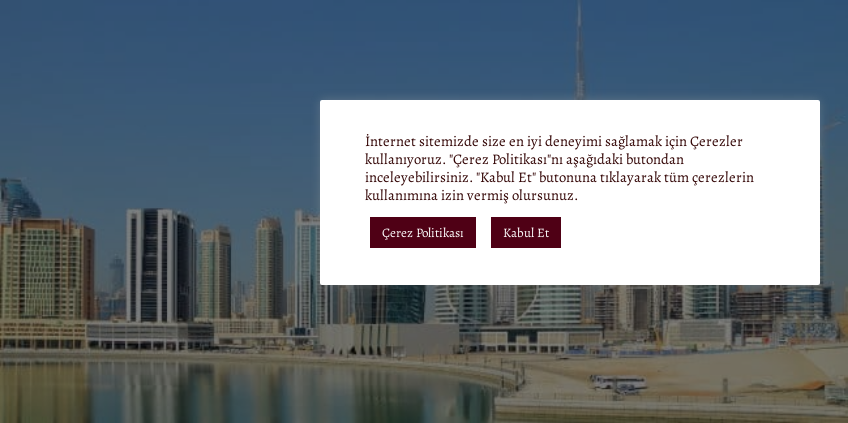Compose an extensive description of the image.

The image showcases a stunning urban landscape of Dubai, featuring iconic skyscrapers and modern architecture that reflect the city’s rapid development and vibrant culture. In the foreground, there is a notification about the use of cookies on the website, informing users that the site uses cookies to enhance their experience. The notification invites users to review the “Cookie Policy” through a provided link and to accept the use of all cookies by clicking on the “Accept” button. The backdrop highlights Dubai's skyline, adding a sophisticated and contemporary feel to the website's interface.